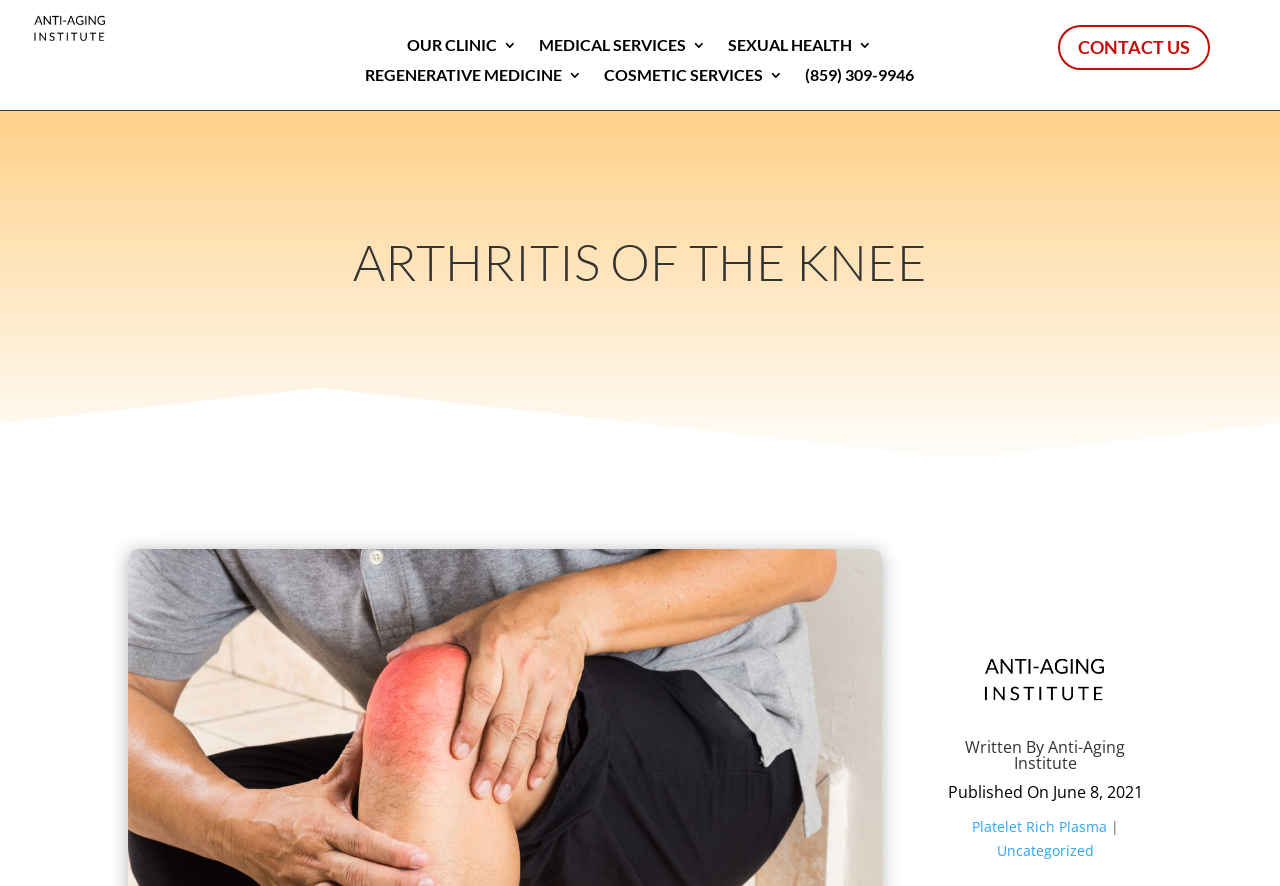Please identify the bounding box coordinates of the area that needs to be clicked to fulfill the following instruction: "Read the article 'Can A Cat Carry Bed Bugs? (Vet Answer)'."

None